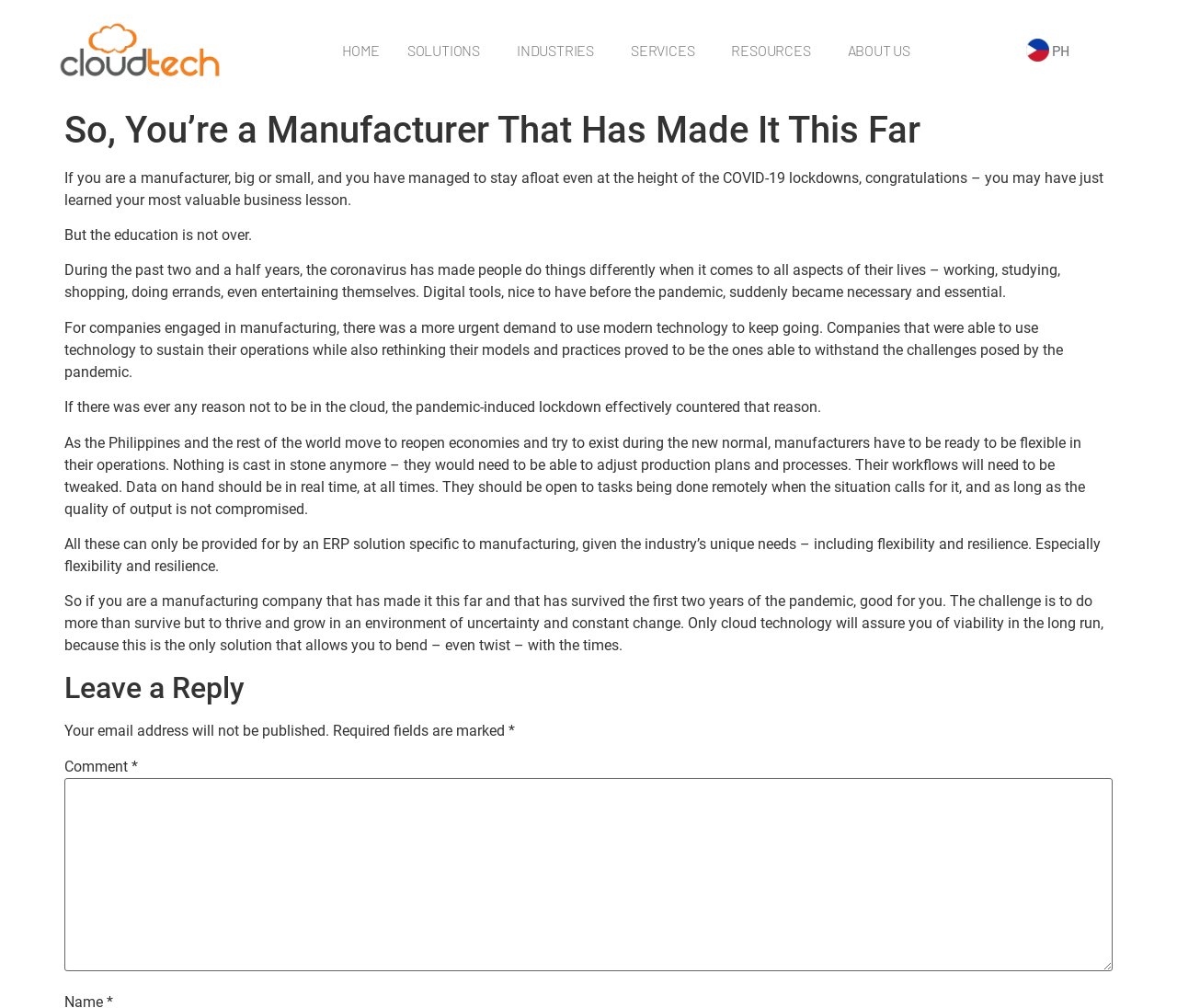What is the first menu item on the top navigation bar?
Based on the image, give a concise answer in the form of a single word or short phrase.

HOME